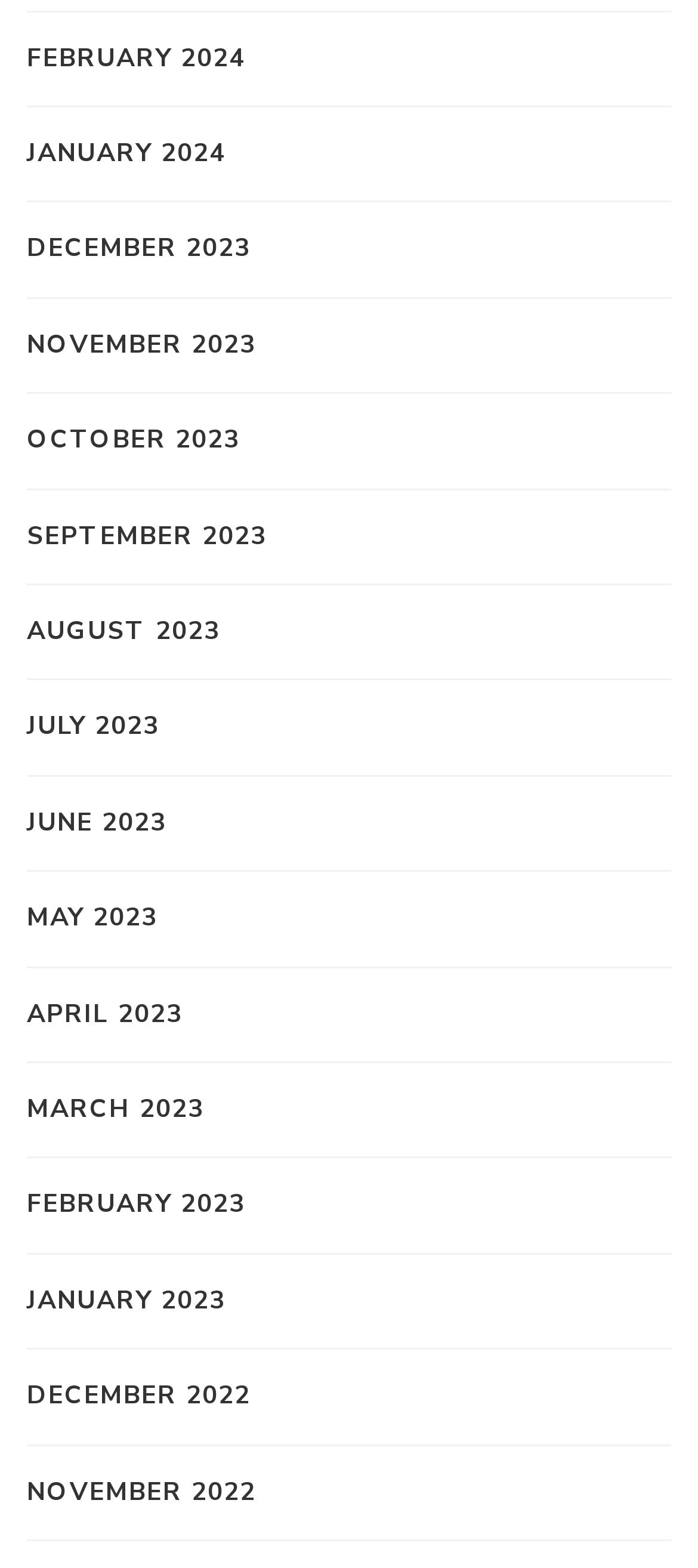Answer the question with a single word or phrase: 
How many links are below the 'SEPTEMBER 2023' link?

8